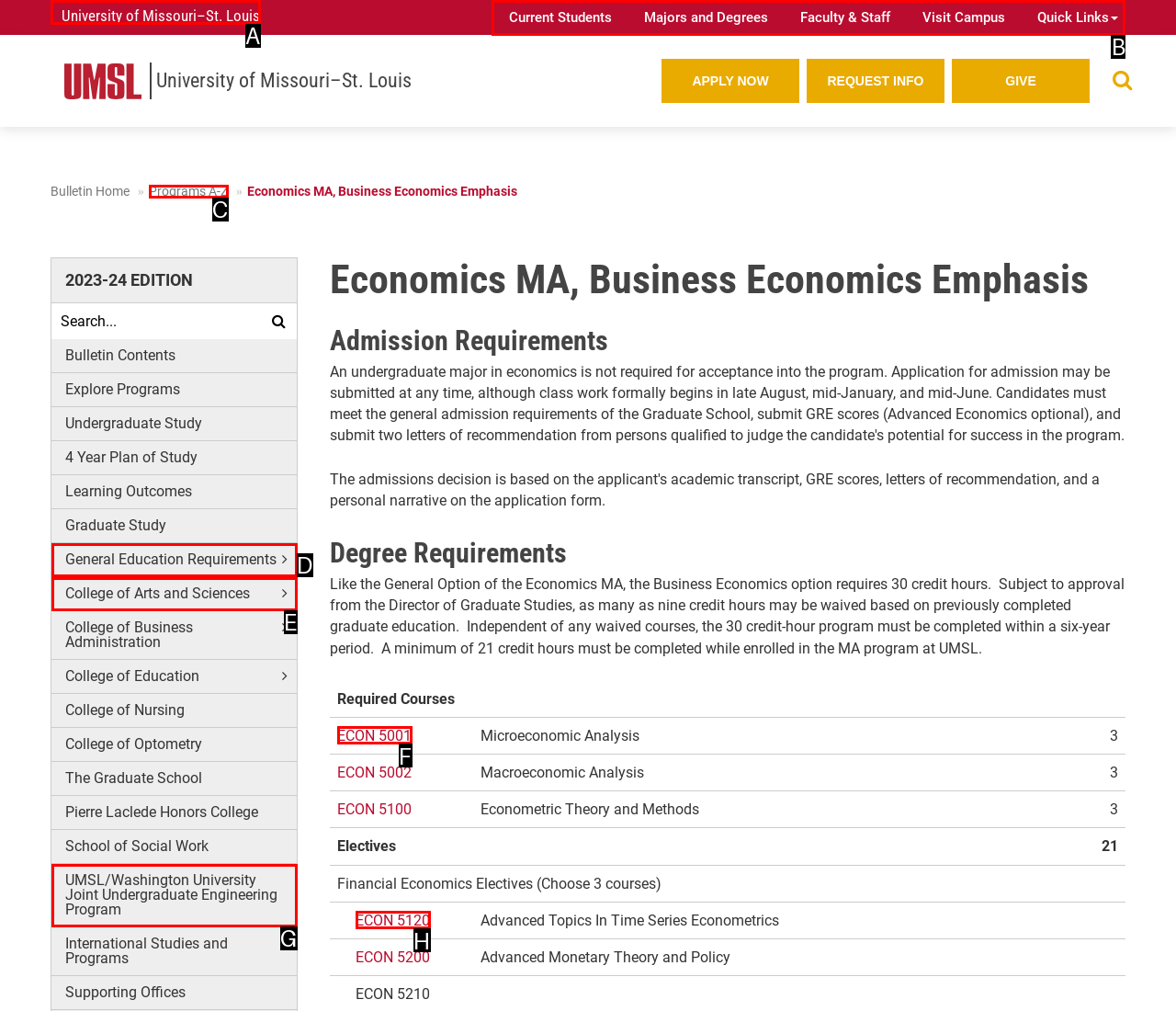Identify the appropriate lettered option to execute the following task: view blog
Respond with the letter of the selected choice.

None